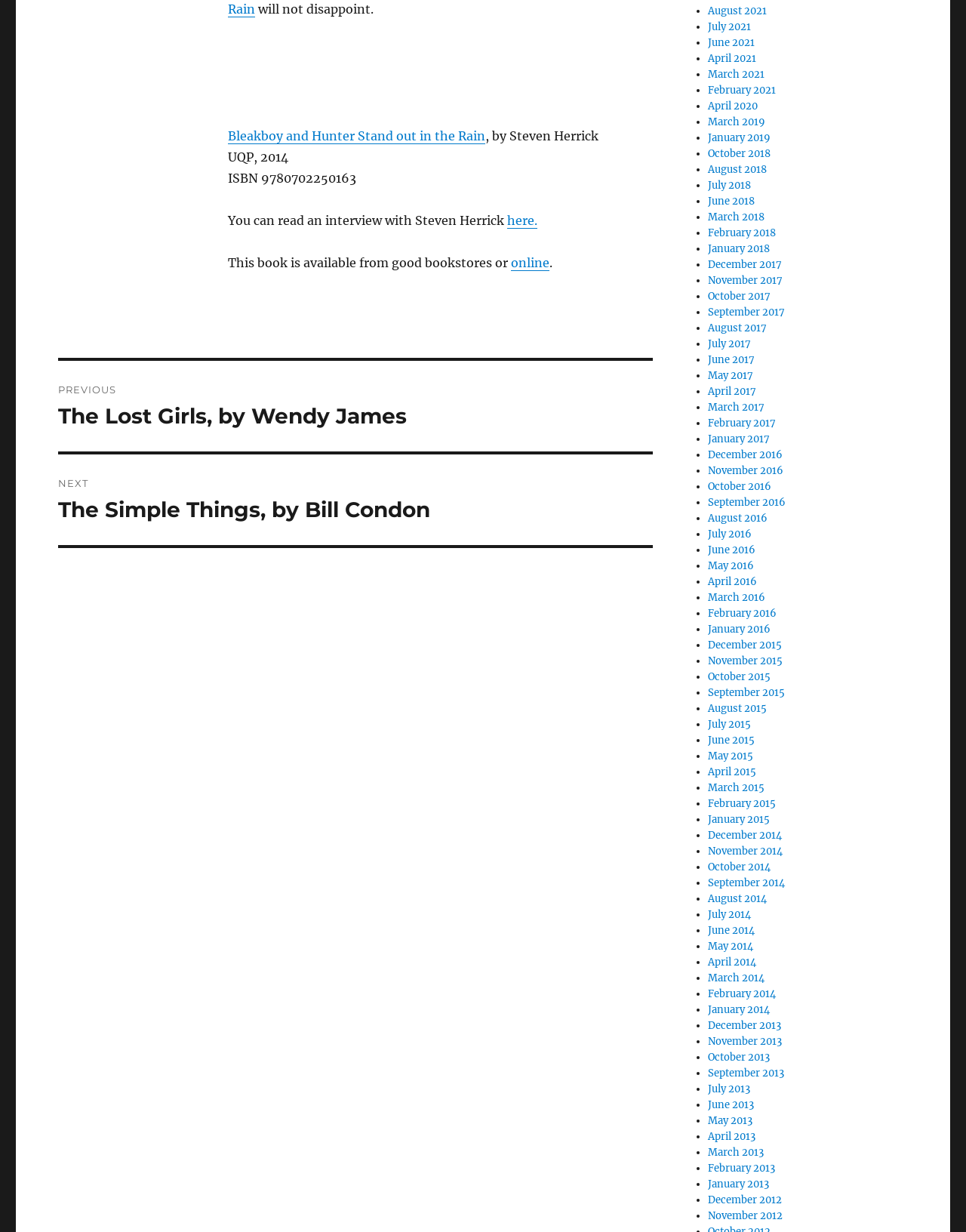Determine the bounding box coordinates of the target area to click to execute the following instruction: "View posts from August 2021."

[0.733, 0.004, 0.793, 0.014]